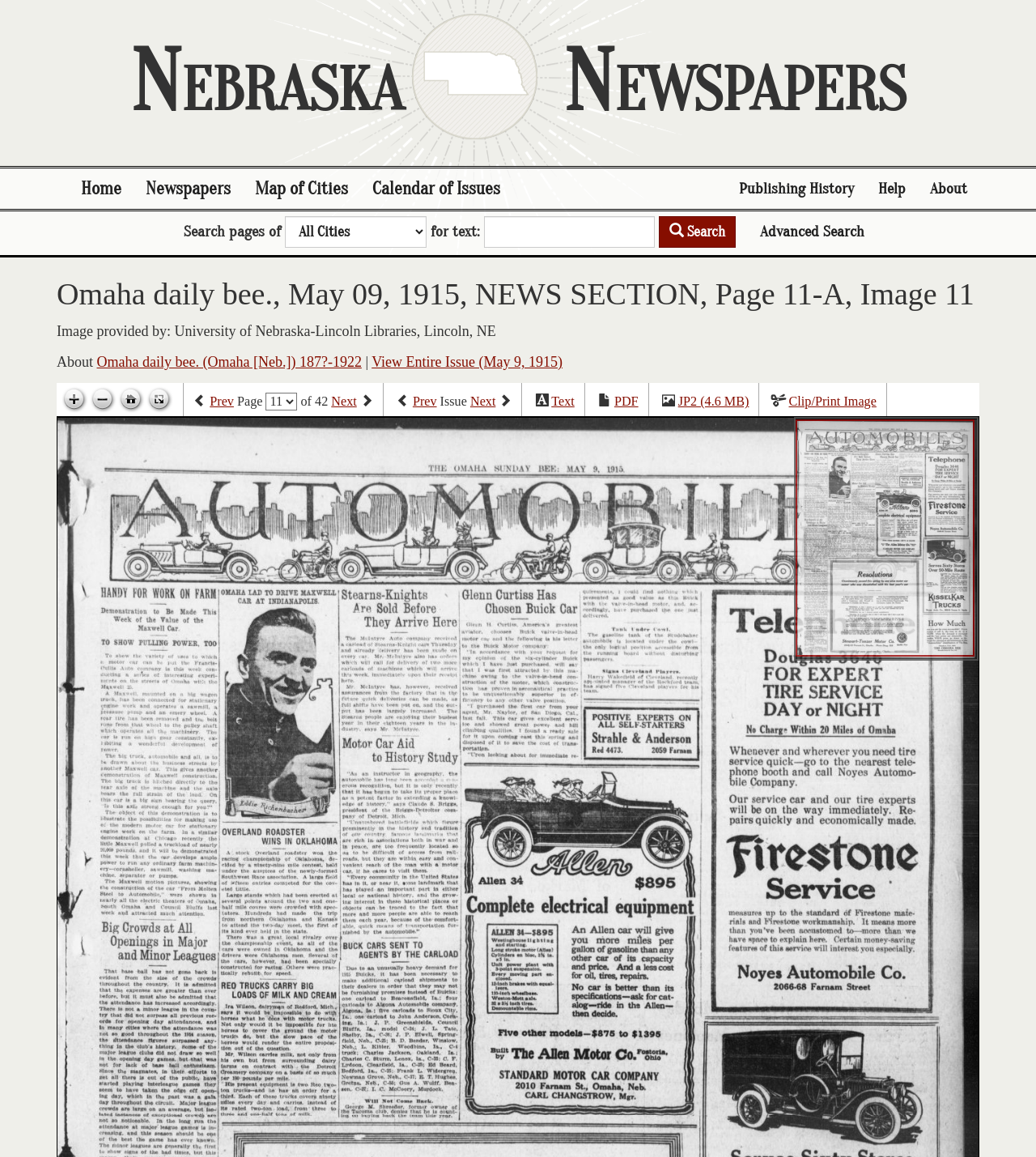Identify the bounding box coordinates of the region that should be clicked to execute the following instruction: "Search for text".

[0.467, 0.187, 0.632, 0.214]